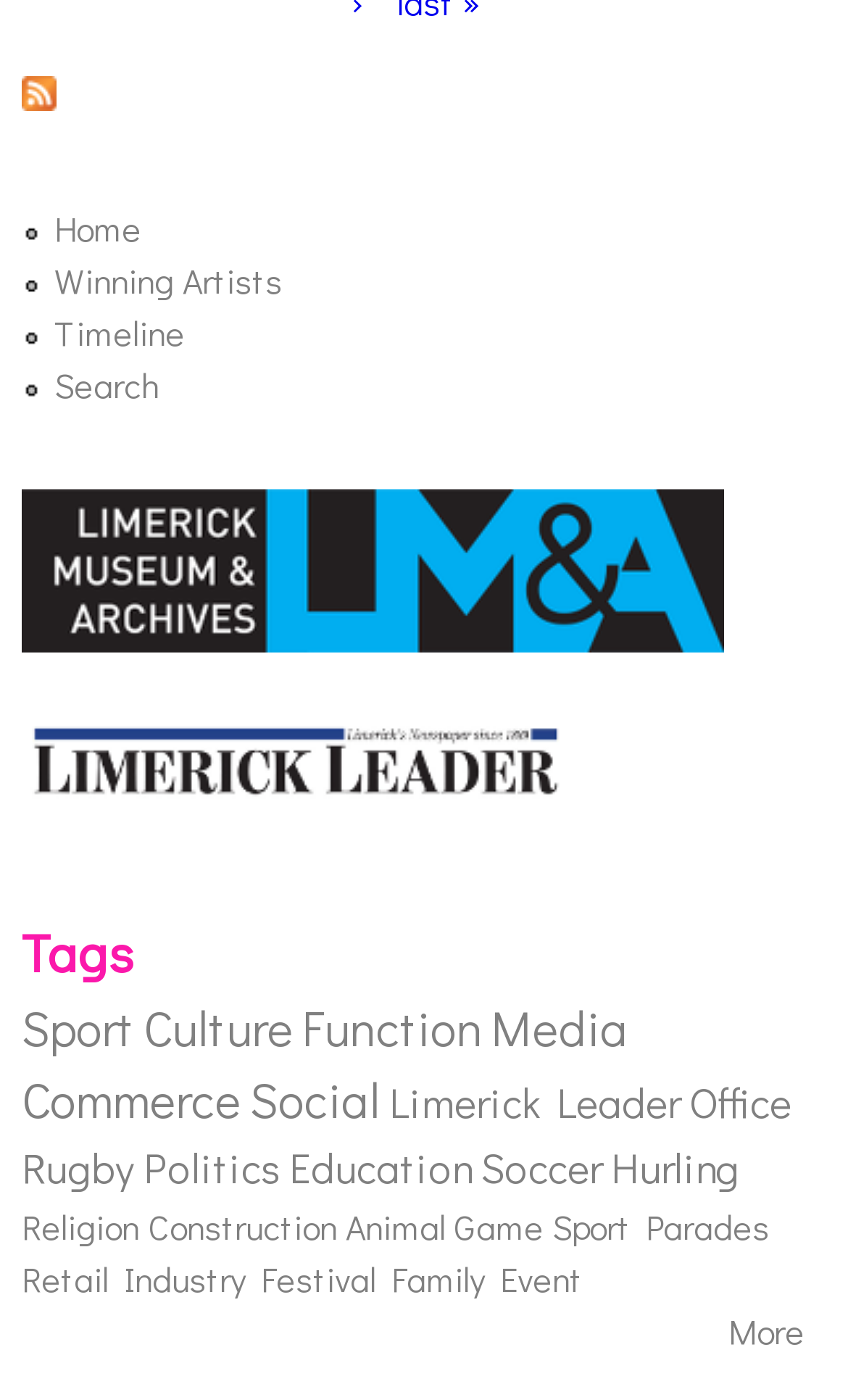Identify the bounding box coordinates of the section to be clicked to complete the task described by the following instruction: "Go to Home". The coordinates should be four float numbers between 0 and 1, formatted as [left, top, right, bottom].

[0.064, 0.146, 0.167, 0.178]